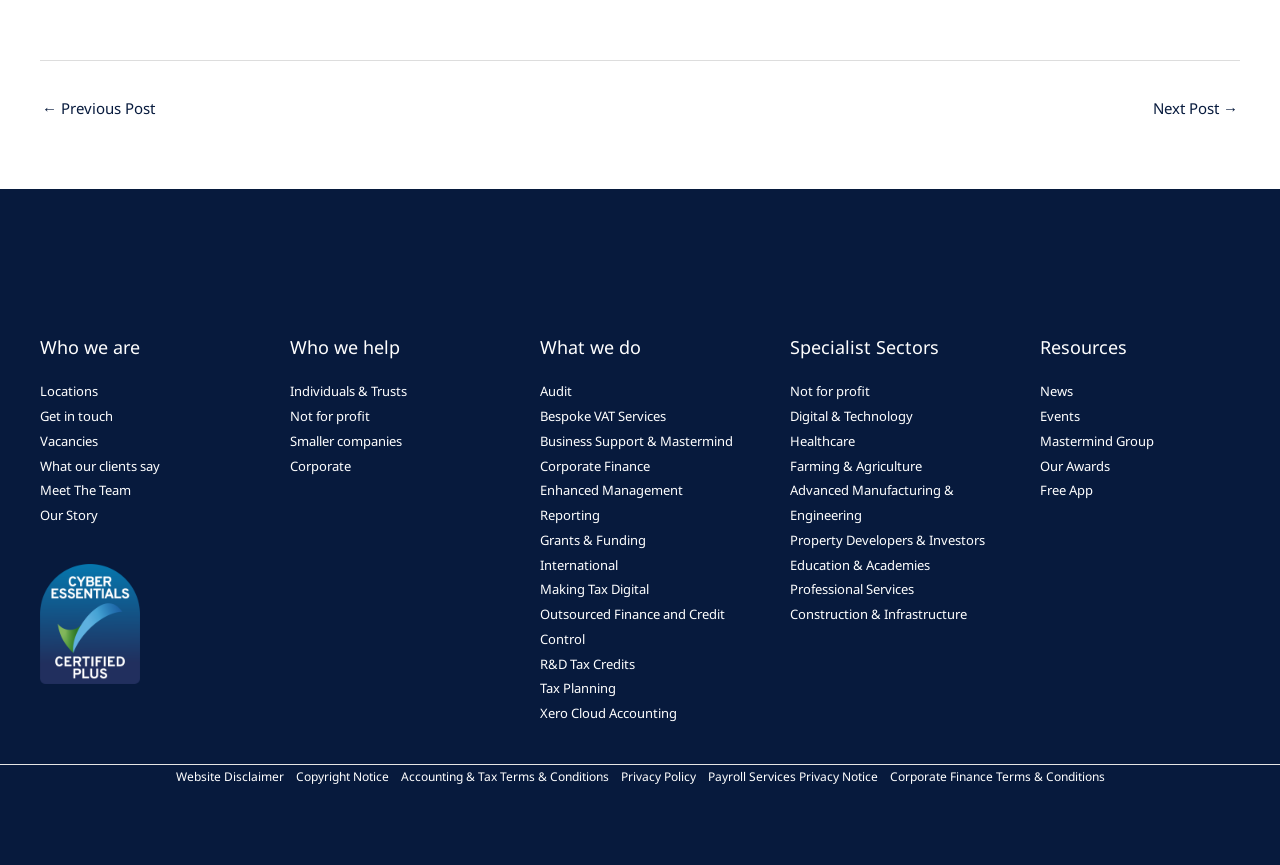Please provide a one-word or short phrase answer to the question:
What is the purpose of the 'Resources' section?

News, Events, etc.